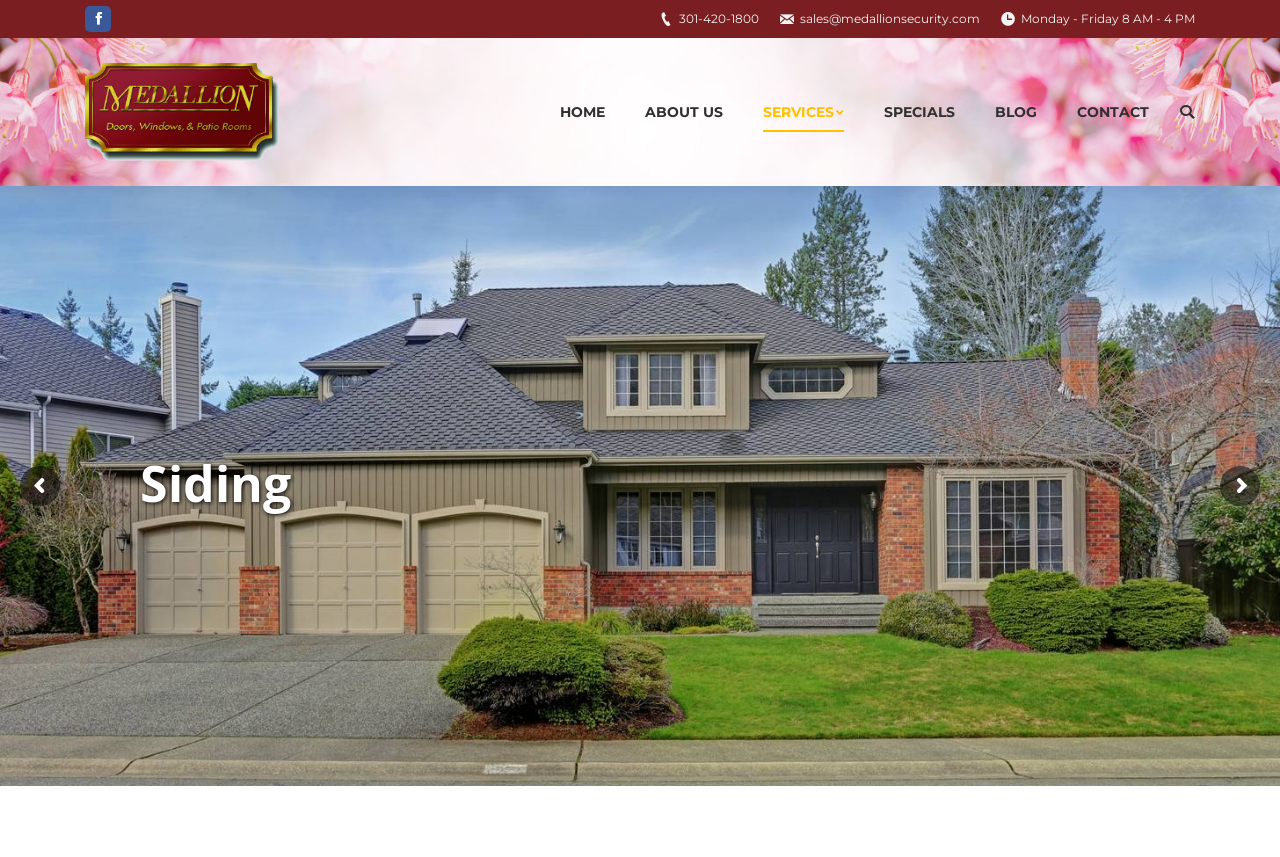Please find the bounding box coordinates for the clickable element needed to perform this instruction: "Send an email to sales".

[0.625, 0.013, 0.766, 0.03]